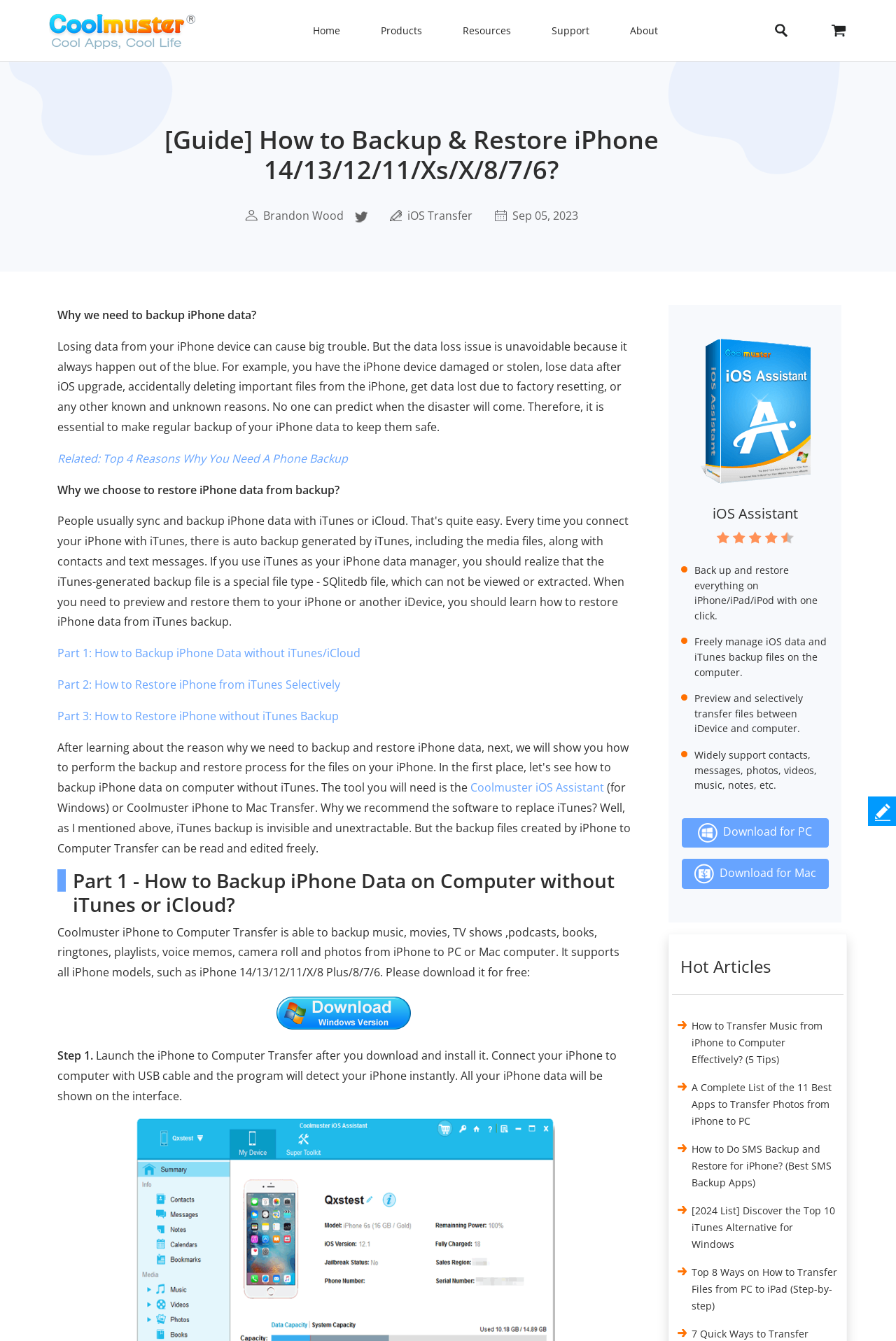What is the name of the software recommended for iPhone data backup and restore?
Based on the image, answer the question with as much detail as possible.

The webpage recommends using Coolmuster iOS Assistant to backup and restore iPhone data. This software is able to backup music, movies, TV shows, podcasts, books, ringtones, playlists, voice memos, camera roll, and photos from iPhone to PC or Mac computer.